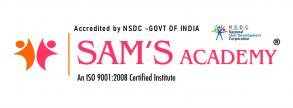Respond to the following query with just one word or a short phrase: 
Who accredited the academy?

National Skill Development Corporation (NSDC)